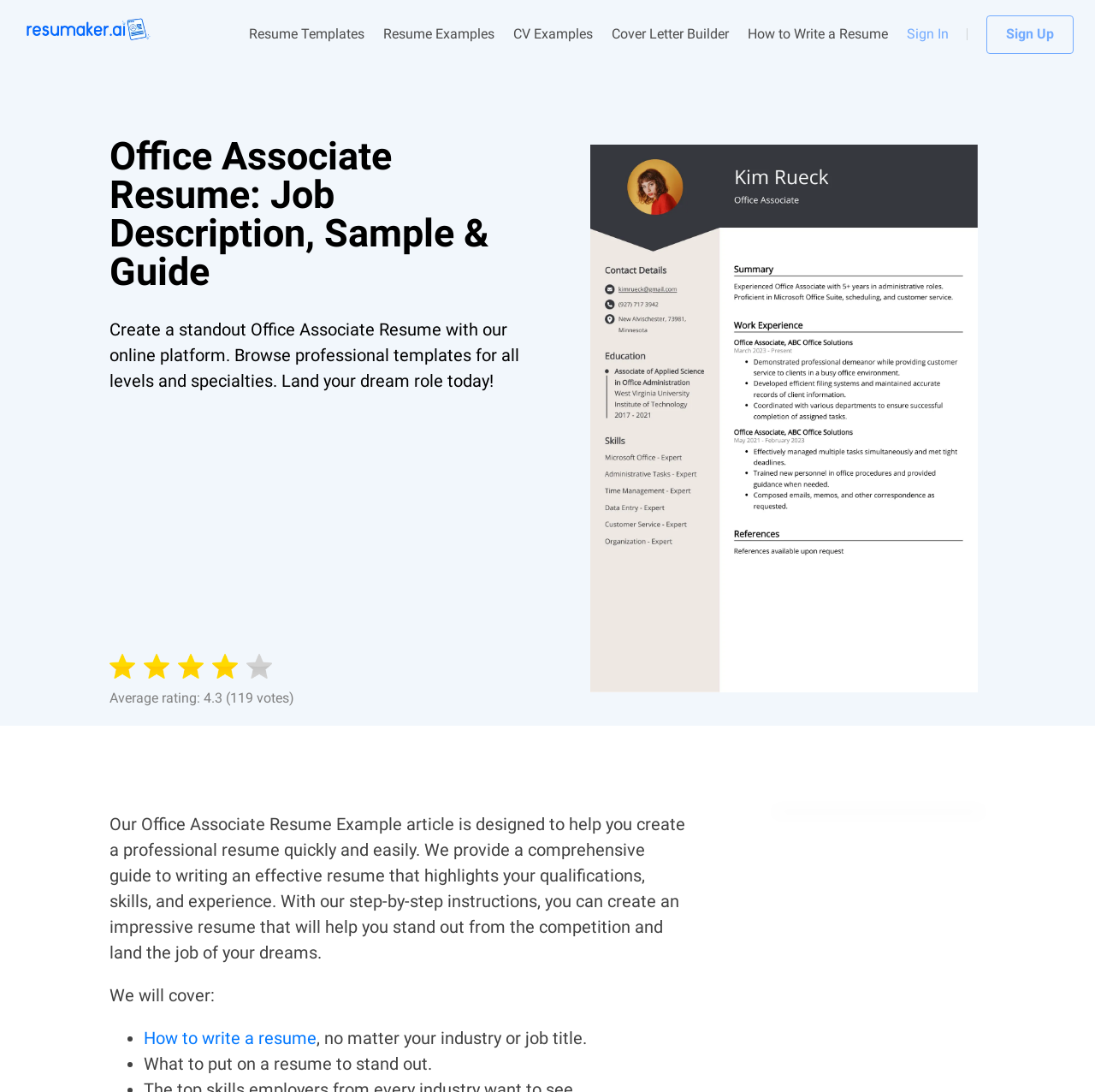Can you provide the bounding box coordinates for the element that should be clicked to implement the instruction: "Sign In"?

[0.828, 0.024, 0.866, 0.038]